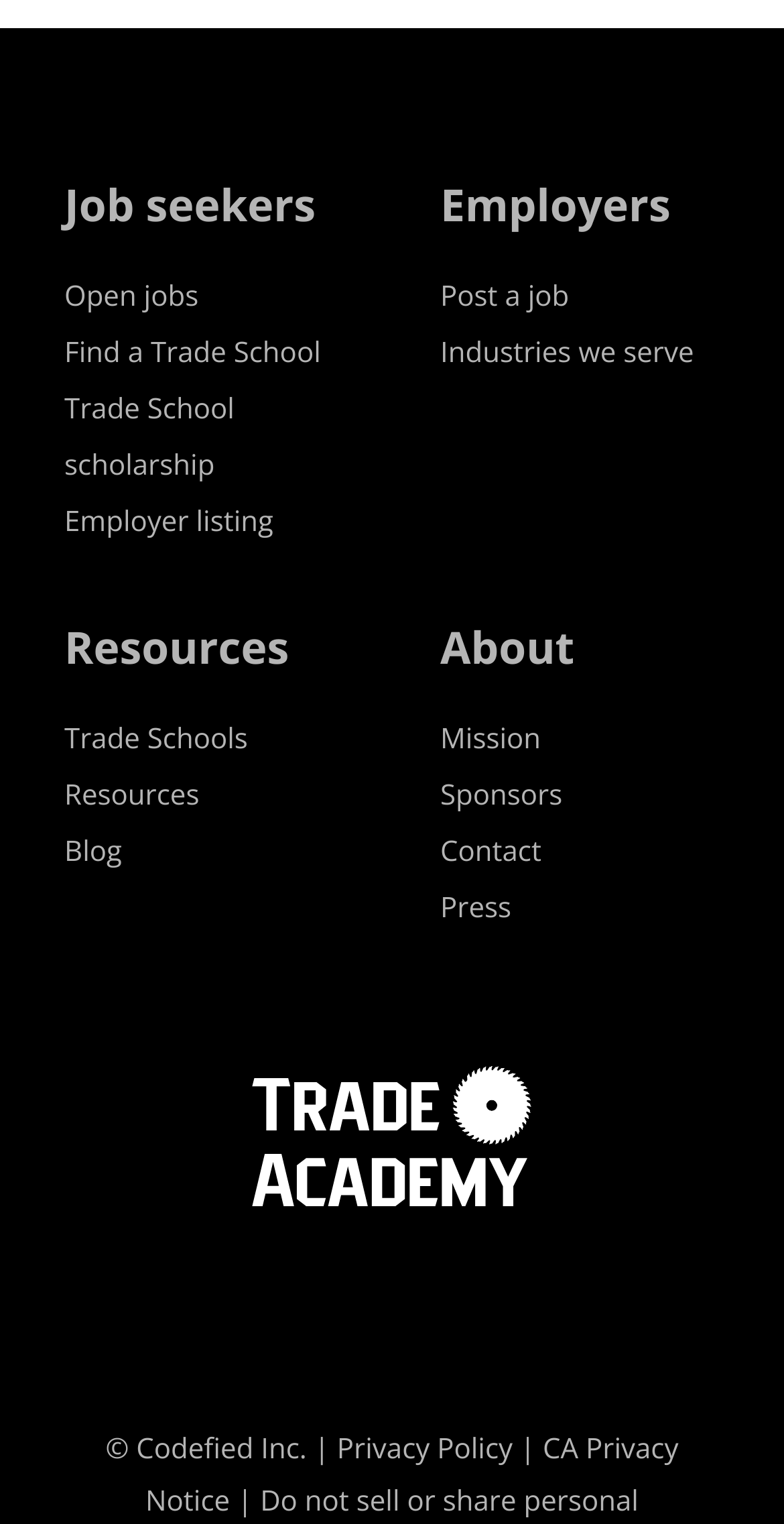Mark the bounding box of the element that matches the following description: "CA Privacy Notice".

[0.185, 0.938, 0.865, 0.997]